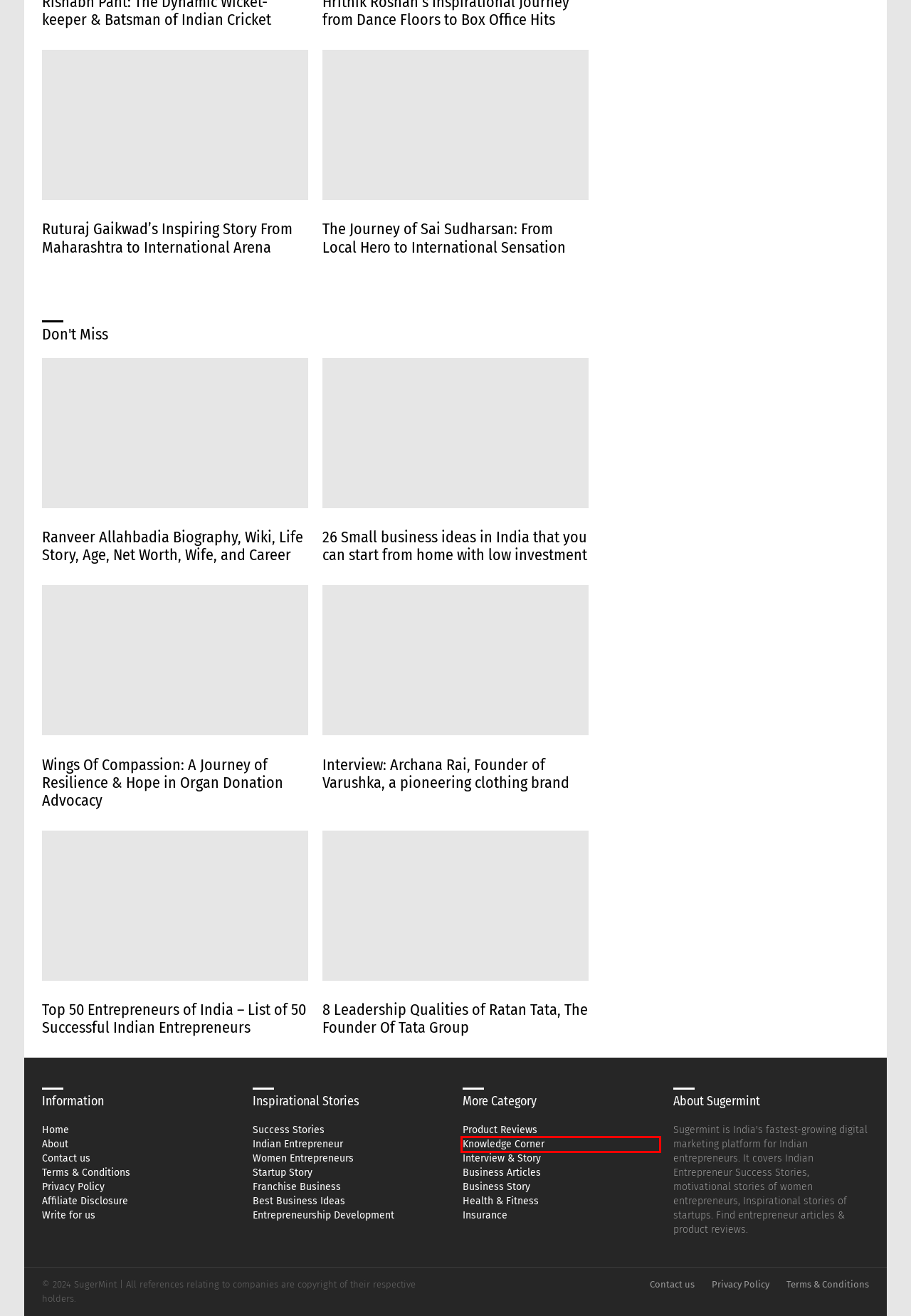Look at the screenshot of a webpage, where a red bounding box highlights an element. Select the best description that matches the new webpage after clicking the highlighted element. Here are the candidates:
A. Best Business Blog & Resources | Business Articles | Tips & Tricks
B. Suger Mint - Business Magazine and Entrepreneurs Community
C. Feel free to contact us - Suger Mint
D. The Journey of Sai Sudharsan: From Local Hero to International Sensation
E. Entrepreneurship development - Suger Mint
F. Write for Us! Business Guest Posting Opportunities - Suger Mint
G. List of Guest Post by Bloggers, Authors | Business Articles, Business Stuff
H. Insurance - Suger Mint

G